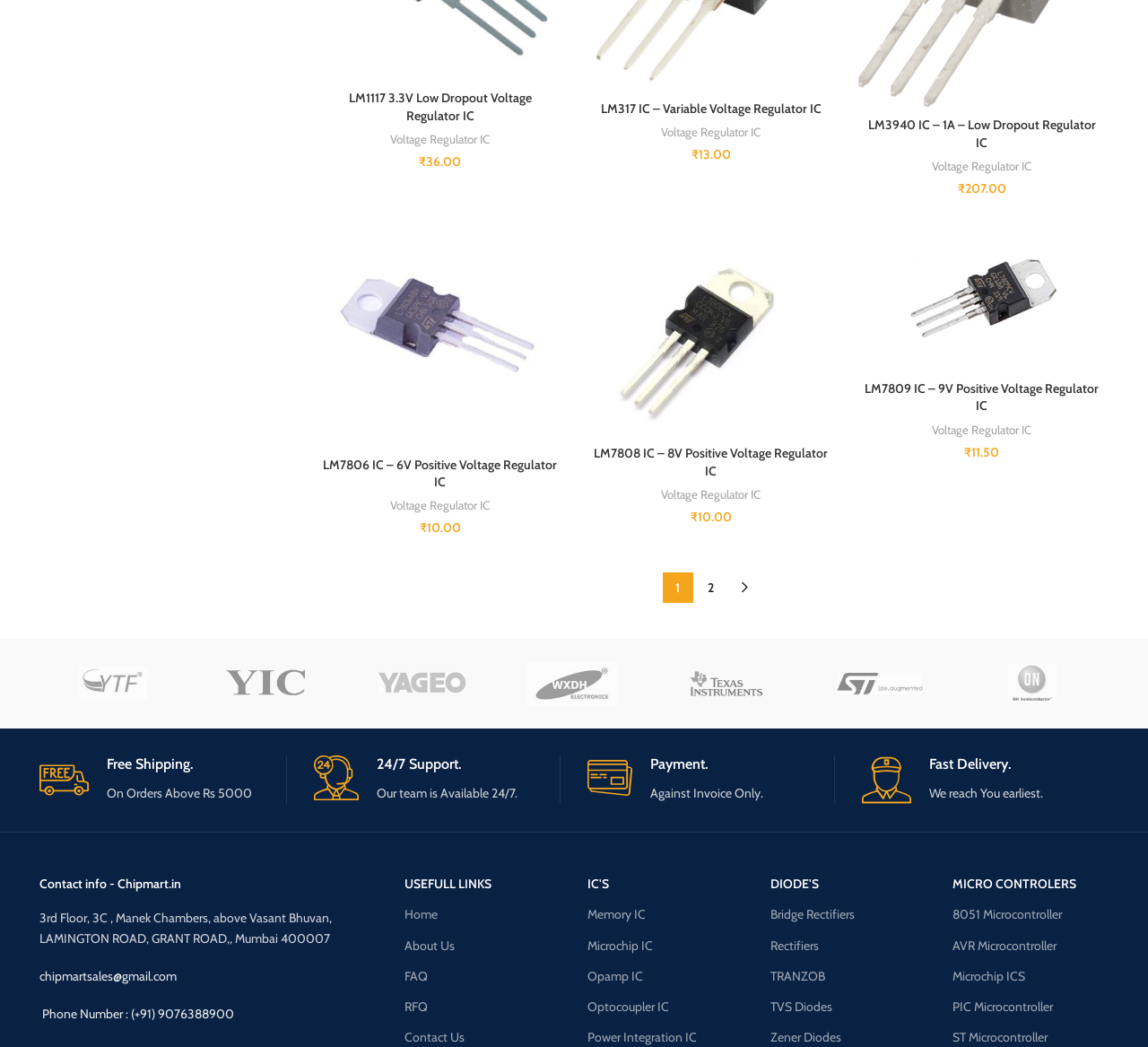Reply to the question with a single word or phrase:
What is the price of LM1117 3.3V Low Dropout Voltage Regulator IC?

₹36.00